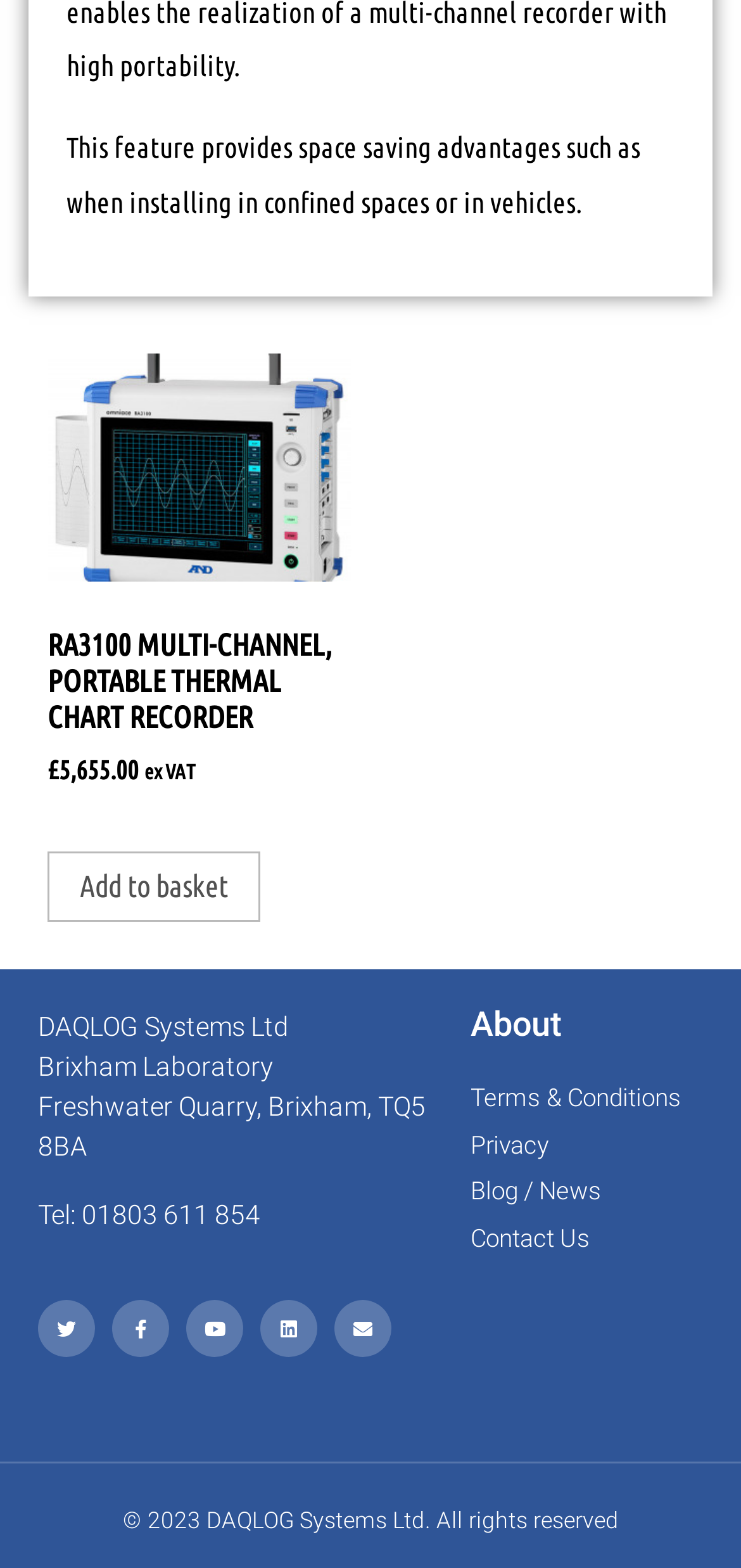What is the price of RA3100 Thermal Chart Recorder?
Based on the image, answer the question with as much detail as possible.

I found the price of RA3100 Thermal Chart Recorder by looking at the link element with the text 'RA3100 Thermal Chart Recorder / Portable DAQ System RA3100 MULTI-CHANNEL, PORTABLE THERMAL CHART RECORDER £5,655.00 ex VAT'.